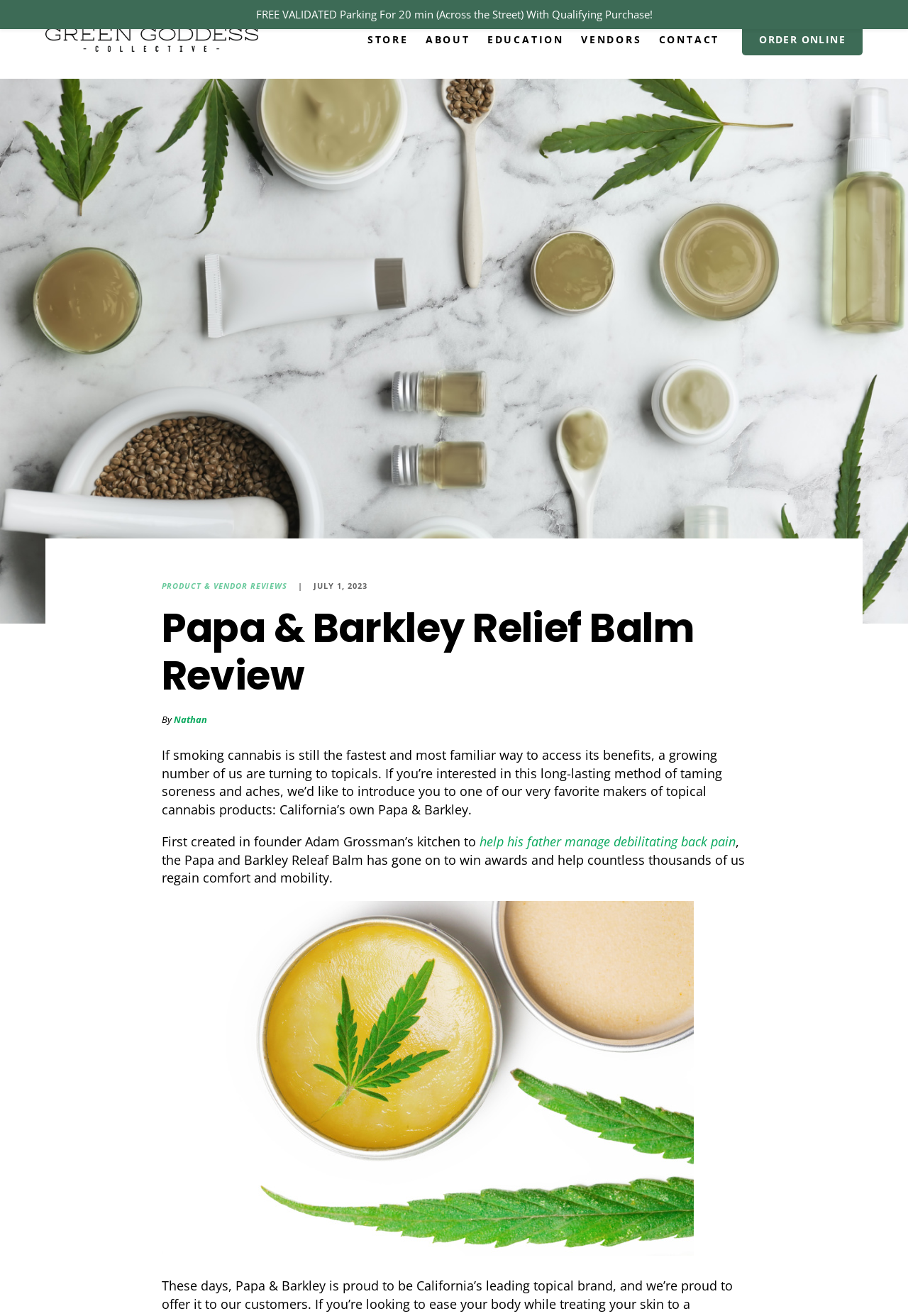Can you find the bounding box coordinates for the element that needs to be clicked to execute this instruction: "Learn more about 'Nathan'"? The coordinates should be given as four float numbers between 0 and 1, i.e., [left, top, right, bottom].

[0.191, 0.542, 0.228, 0.551]